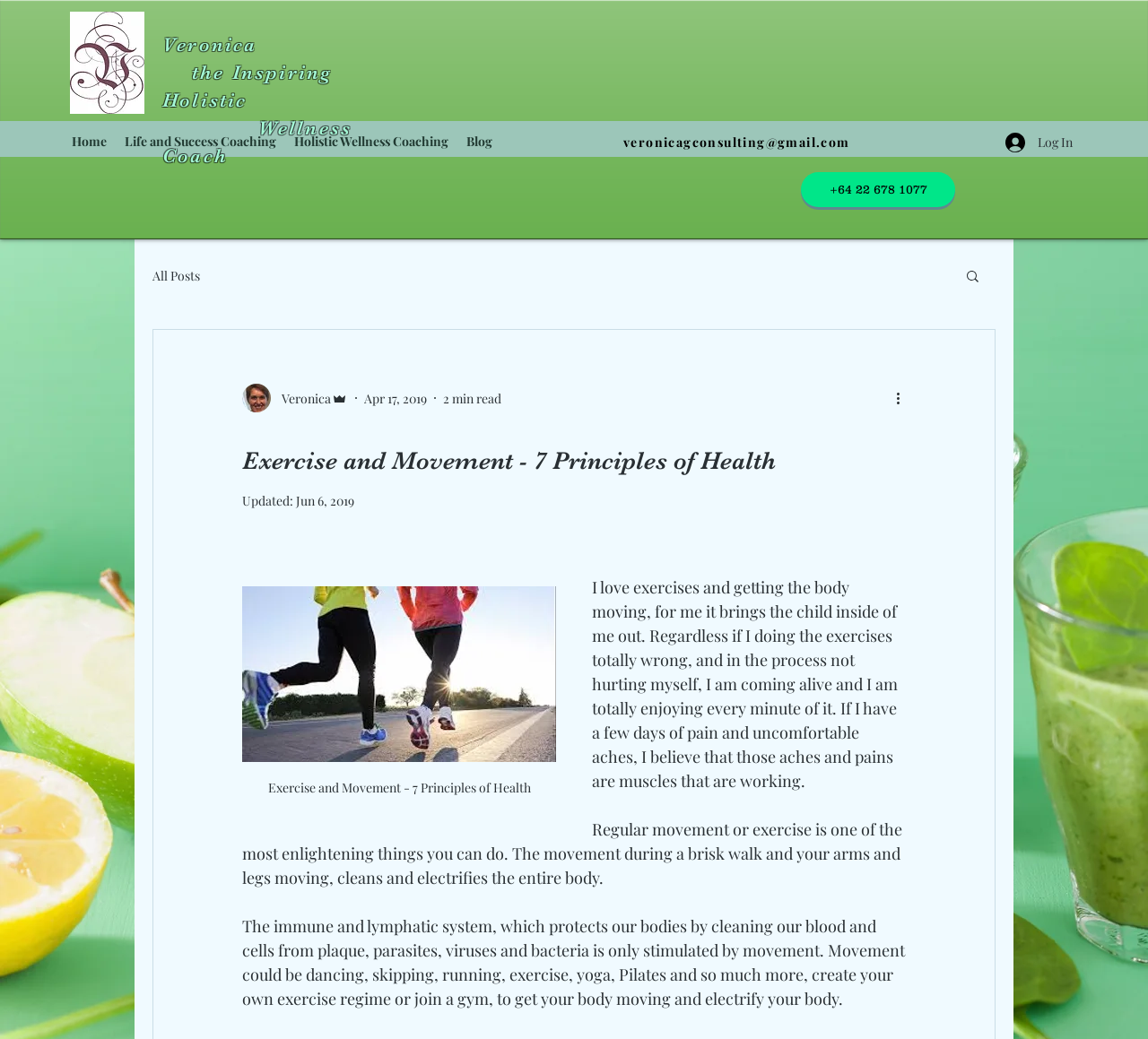Please identify the bounding box coordinates of the element I need to click to follow this instruction: "Visit Veronica's homepage".

[0.141, 0.032, 0.224, 0.053]